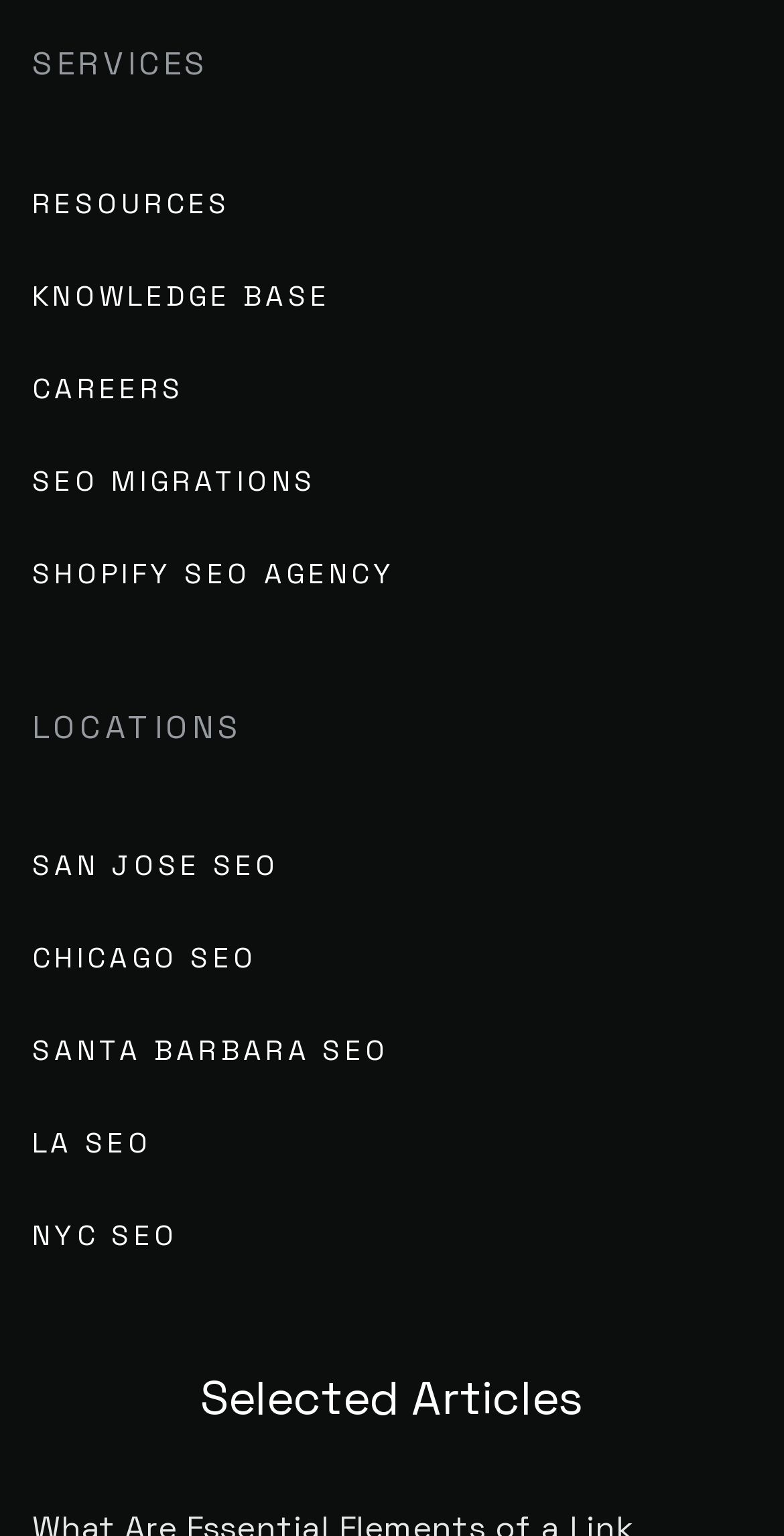Please locate the bounding box coordinates of the element that needs to be clicked to achieve the following instruction: "Explore SEO MIGRATIONS". The coordinates should be four float numbers between 0 and 1, i.e., [left, top, right, bottom].

[0.041, 0.288, 0.404, 0.337]